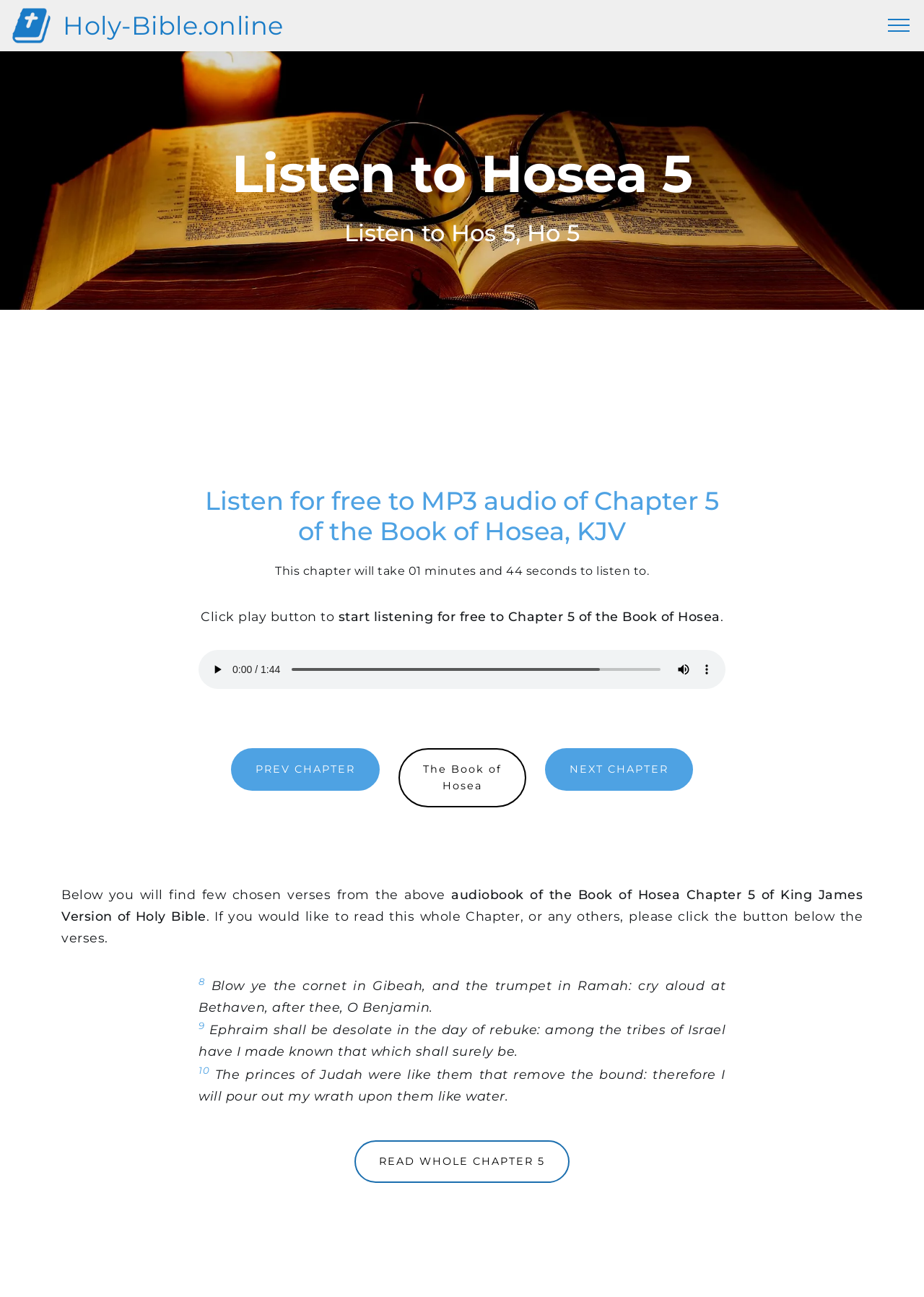Pinpoint the bounding box coordinates of the clickable area needed to execute the instruction: "Click the mute button". The coordinates should be specified as four float numbers between 0 and 1, i.e., [left, top, right, bottom].

[0.727, 0.507, 0.752, 0.525]